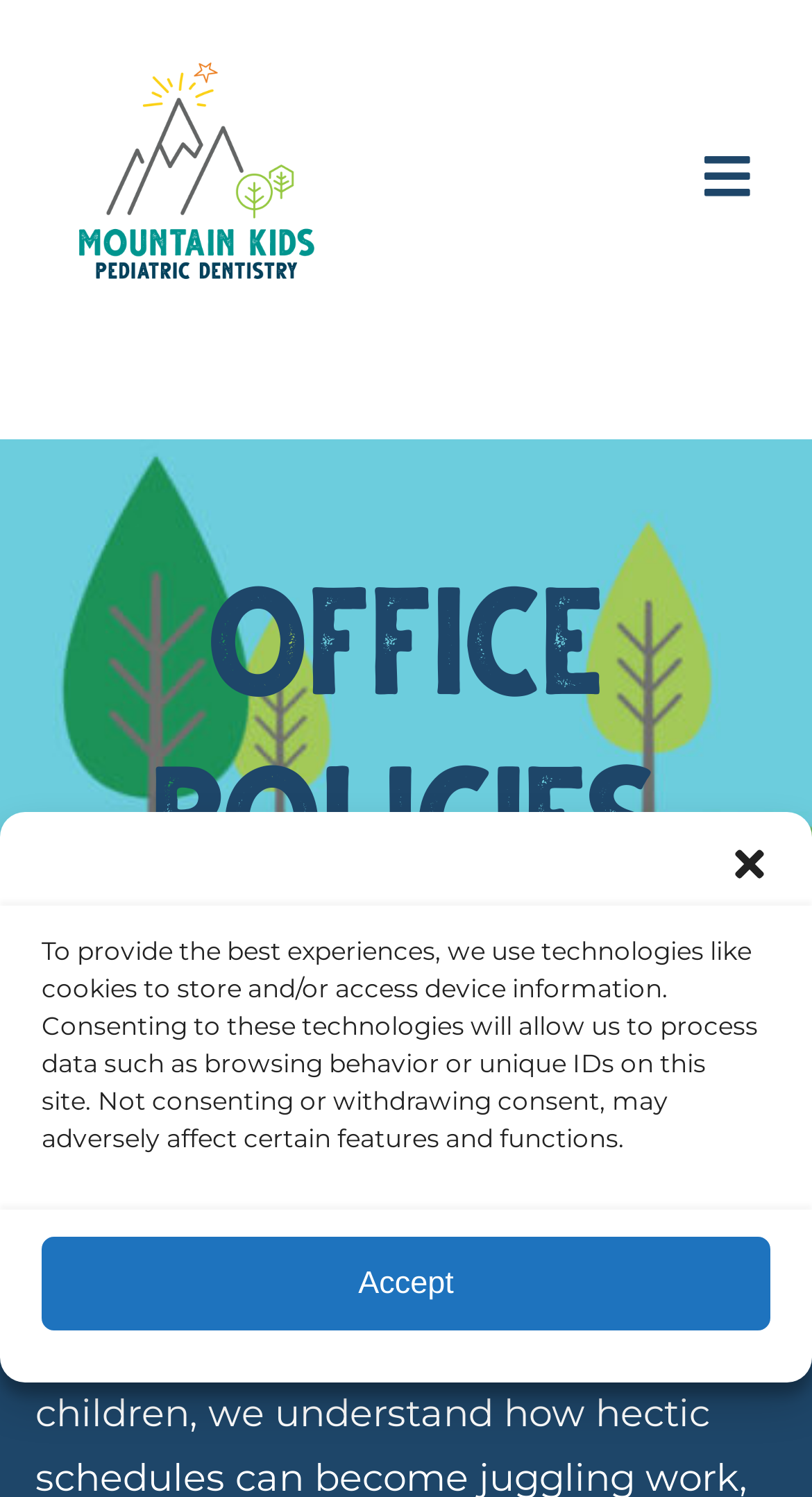Identify the bounding box coordinates for the UI element that matches this description: "First Visit".

[0.0, 0.338, 1.0, 0.416]